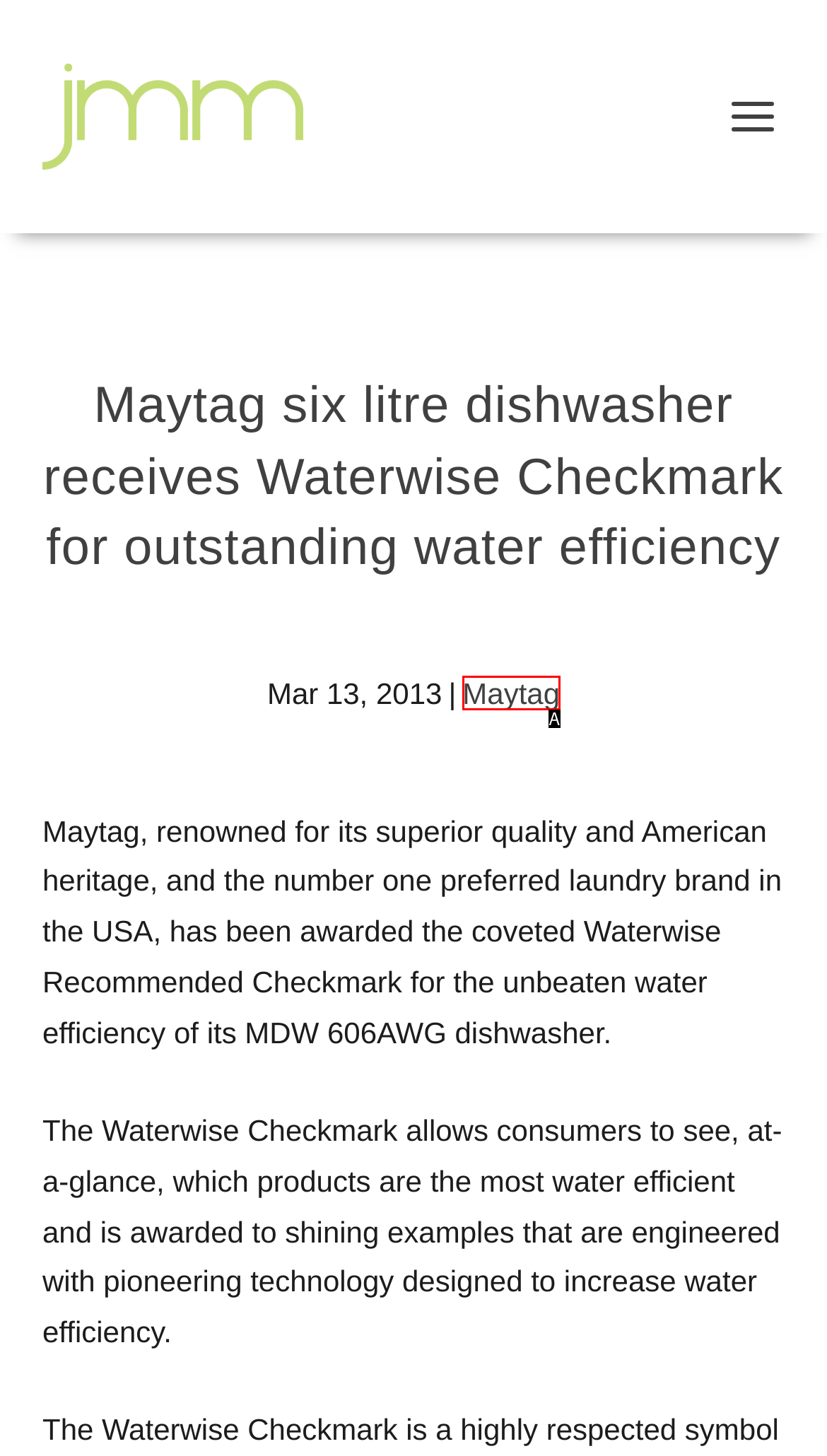Pick the HTML element that corresponds to the description: Maytag
Answer with the letter of the correct option from the given choices directly.

A